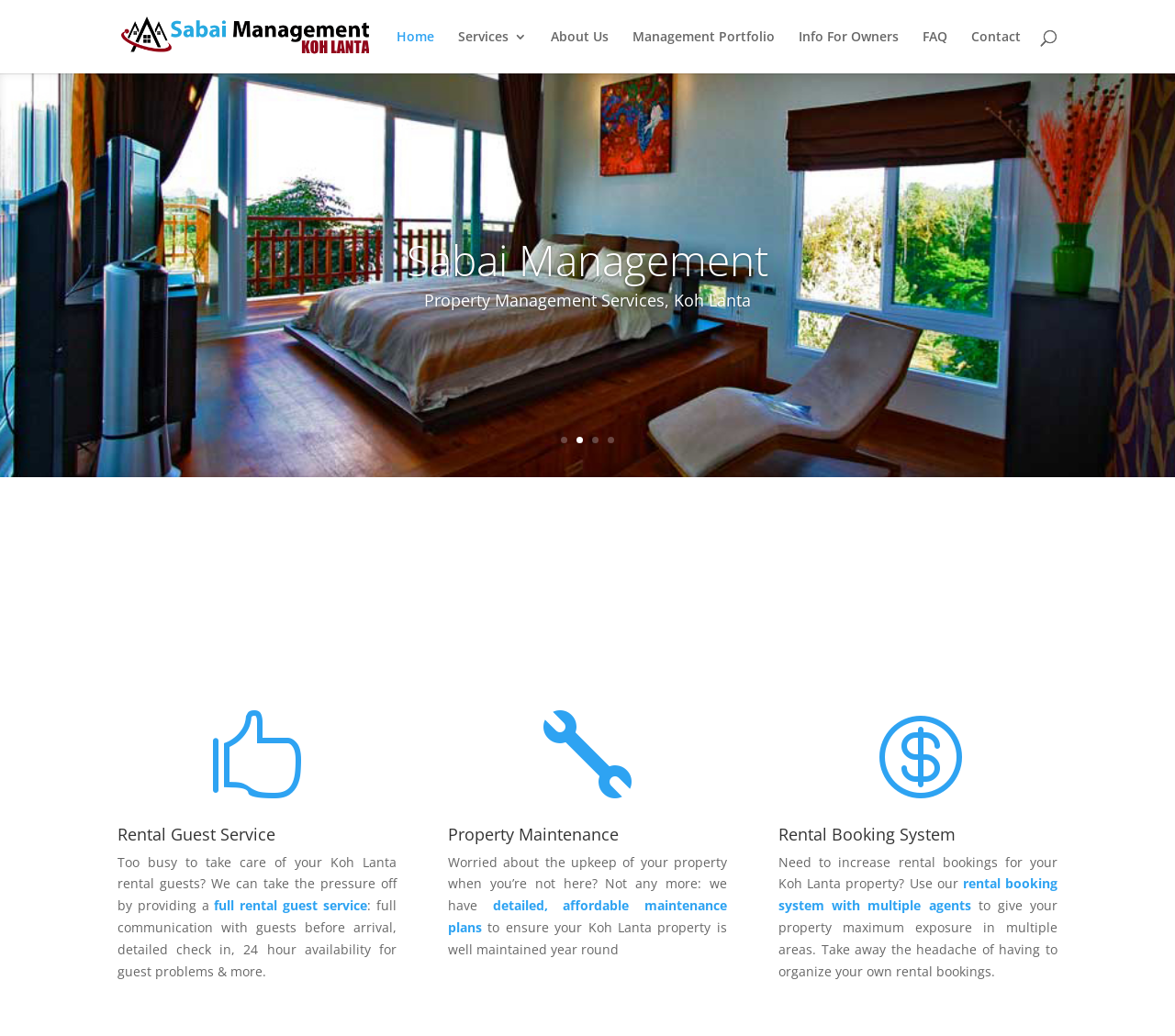Identify the bounding box coordinates for the region to click in order to carry out this instruction: "Click on the Sabai Management logo". Provide the coordinates using four float numbers between 0 and 1, formatted as [left, top, right, bottom].

[0.103, 0.016, 0.314, 0.055]